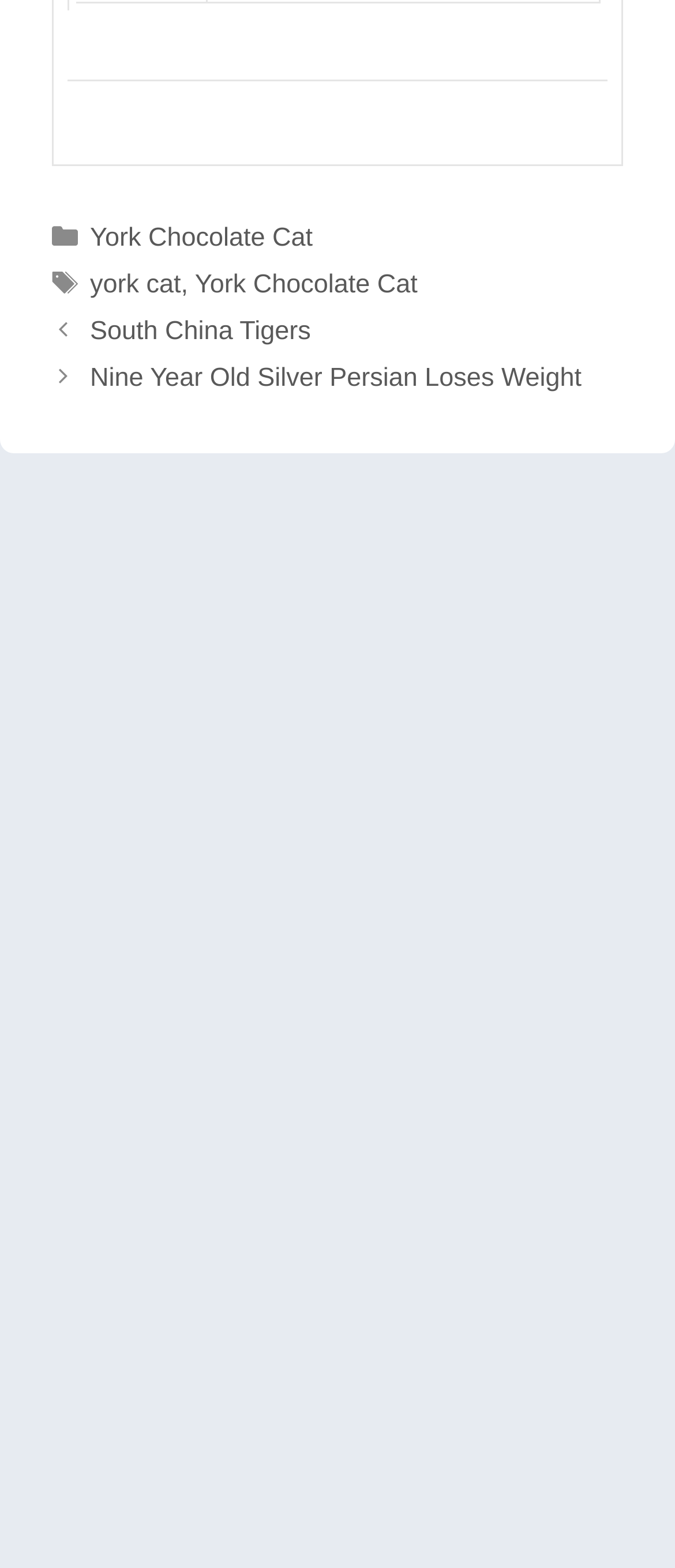Please find the bounding box coordinates of the element that must be clicked to perform the given instruction: "click on the 'York Chocolate Cat' link". The coordinates should be four float numbers from 0 to 1, i.e., [left, top, right, bottom].

[0.133, 0.143, 0.463, 0.162]